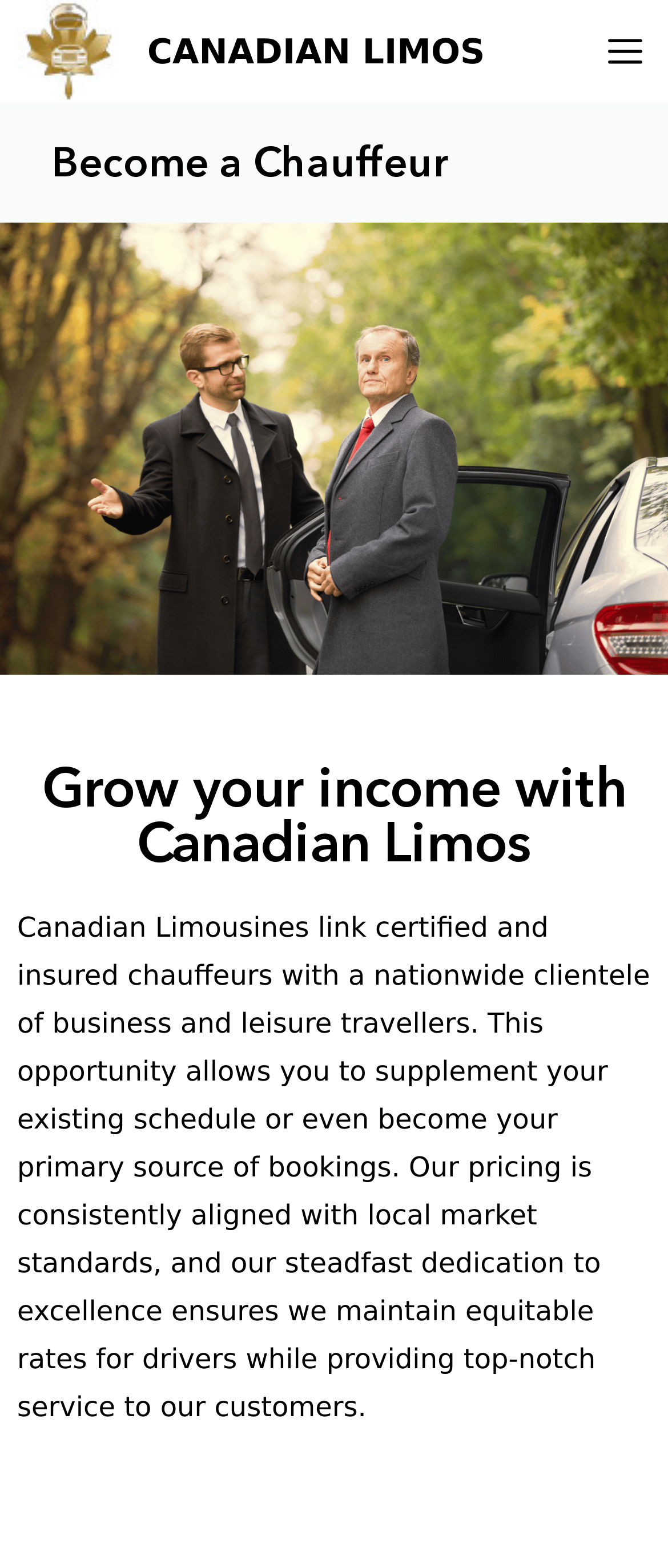What type of chauffeurs does Canadian Limos work with?
Based on the image, respond with a single word or phrase.

Certified and insured